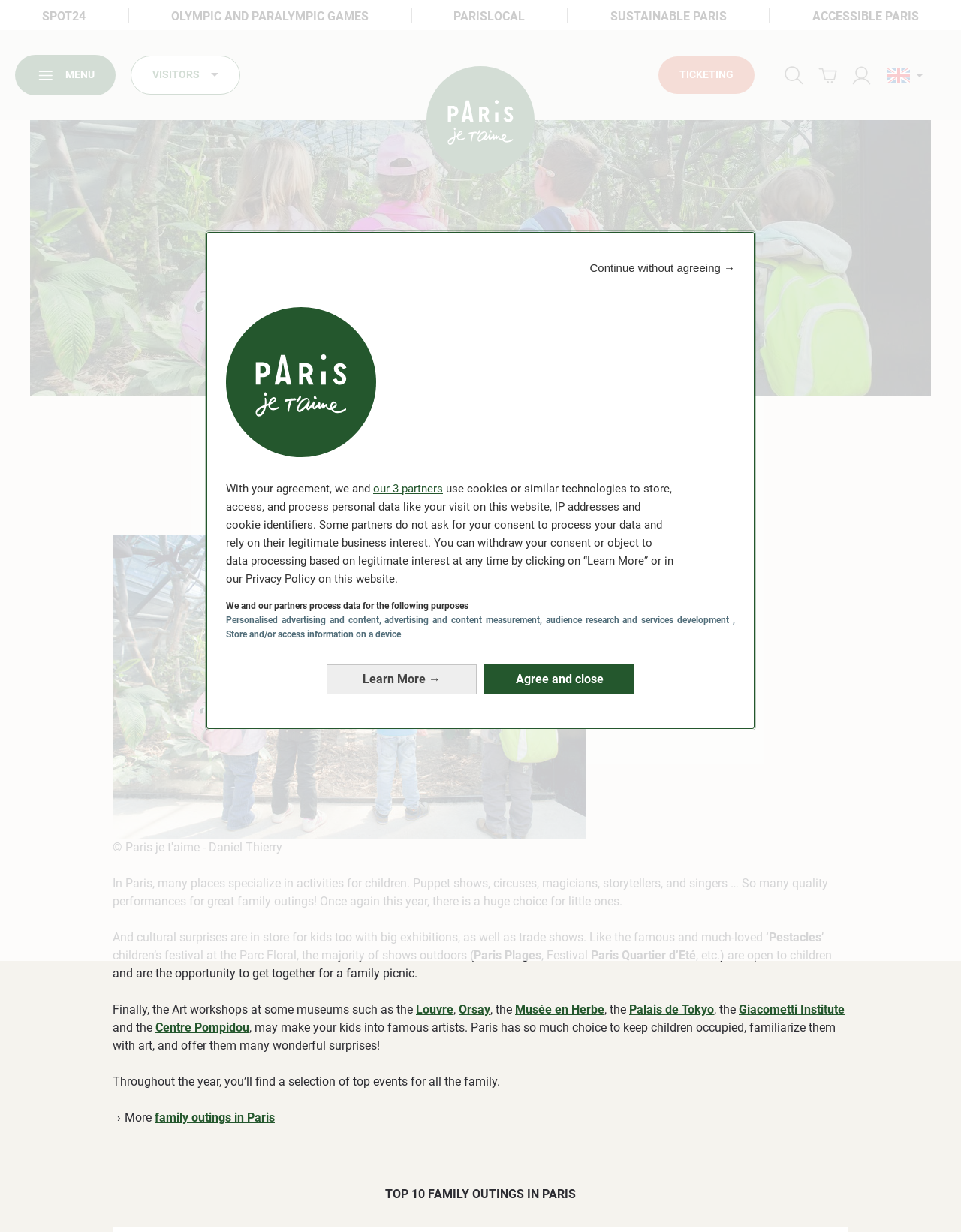Please give a succinct answer using a single word or phrase:
What is the purpose of the website?

Events and outings for children in Paris